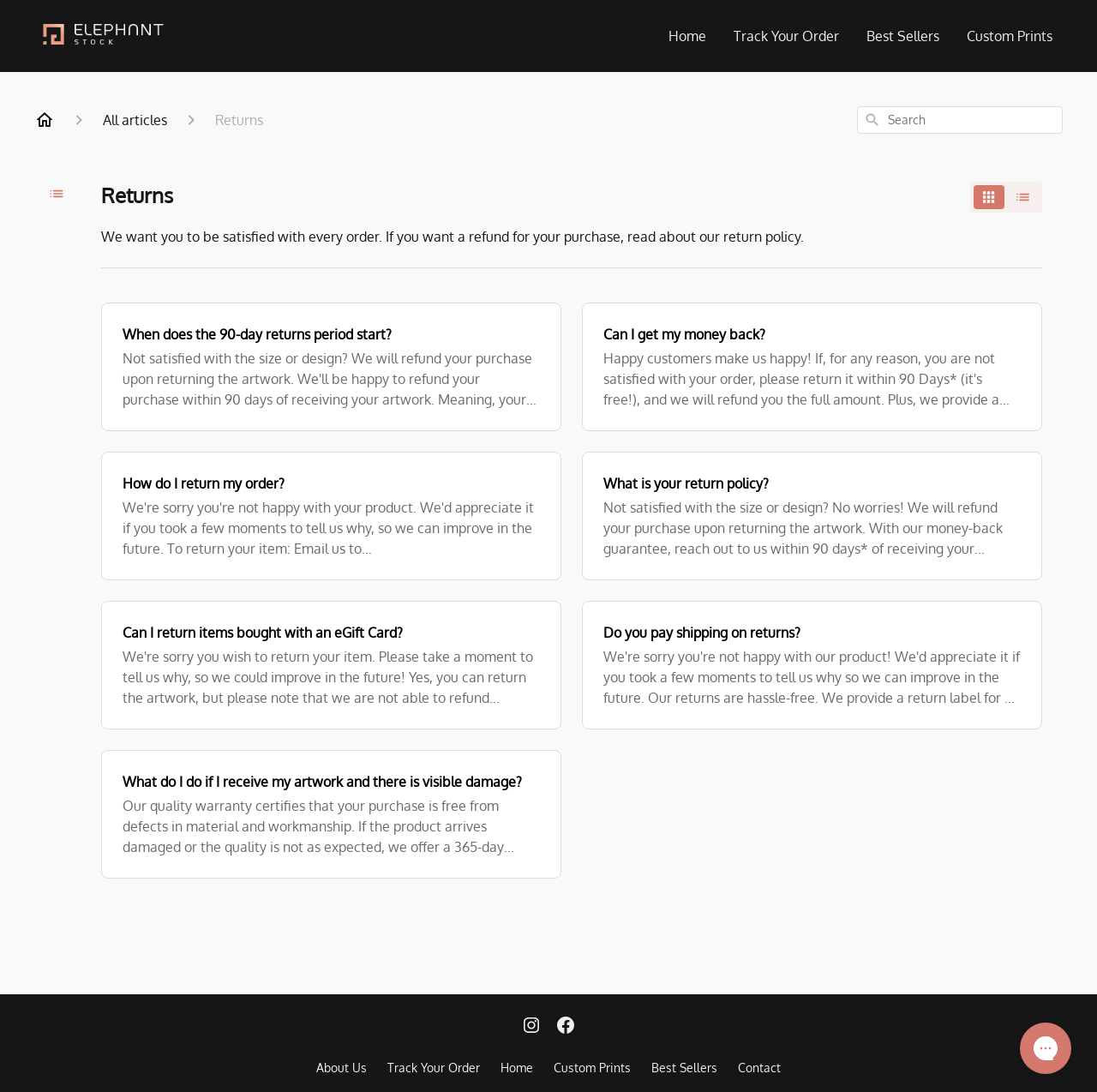Identify the bounding box for the UI element described as: "About Us". Ensure the coordinates are four float numbers between 0 and 1, formatted as [left, top, right, bottom].

[0.288, 0.97, 0.334, 0.986]